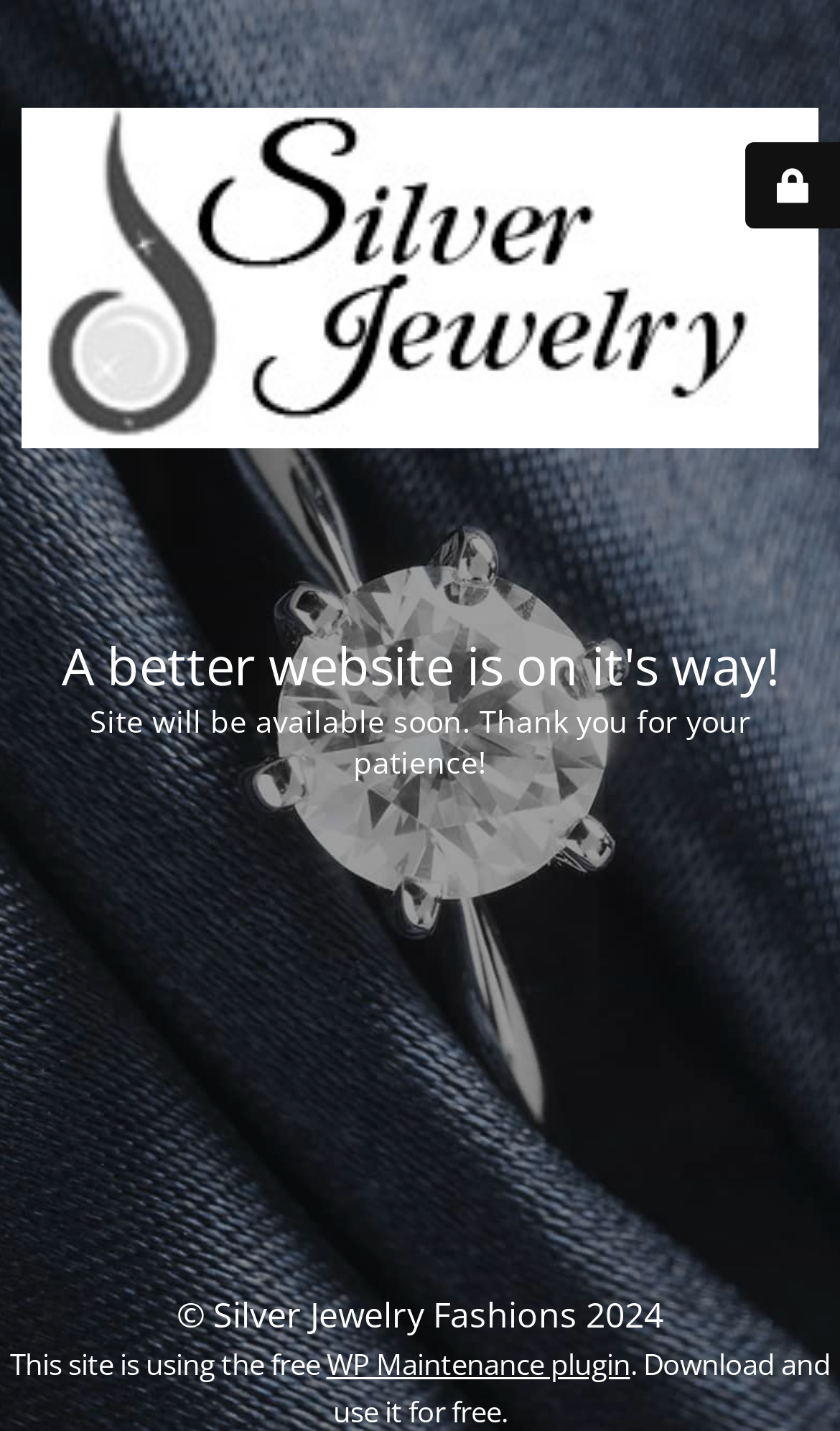What is the expected status of the site?
Kindly give a detailed and elaborate answer to the question.

The site will be available soon as stated in the StaticText 'Site will be available soon. Thank you for your patience!'.